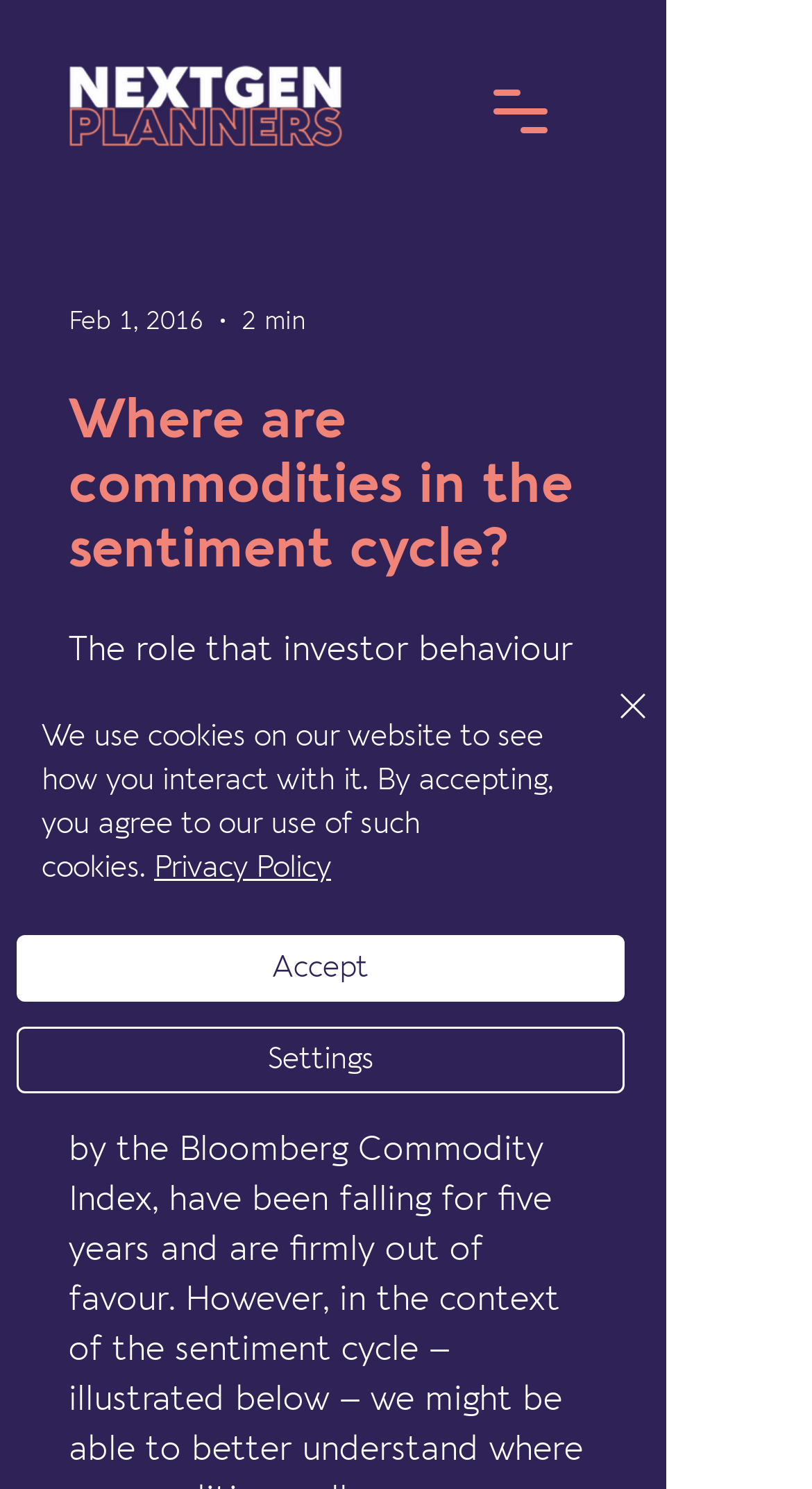What is the function of the button at the bottom right corner?
Using the screenshot, give a one-word or short phrase answer.

Chat